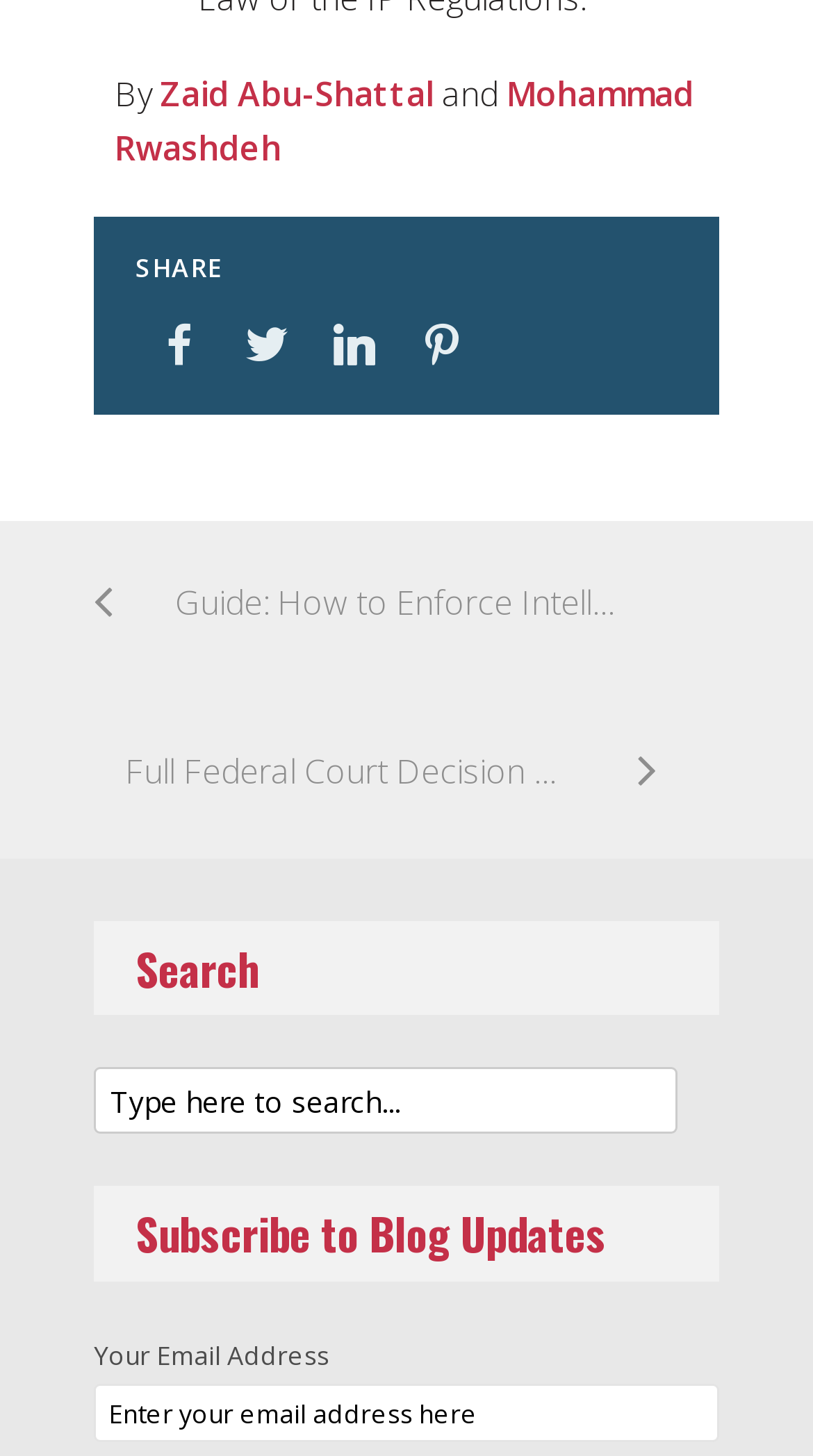Show me the bounding box coordinates of the clickable region to achieve the task as per the instruction: "Search for a topic".

[0.115, 0.733, 0.833, 0.779]